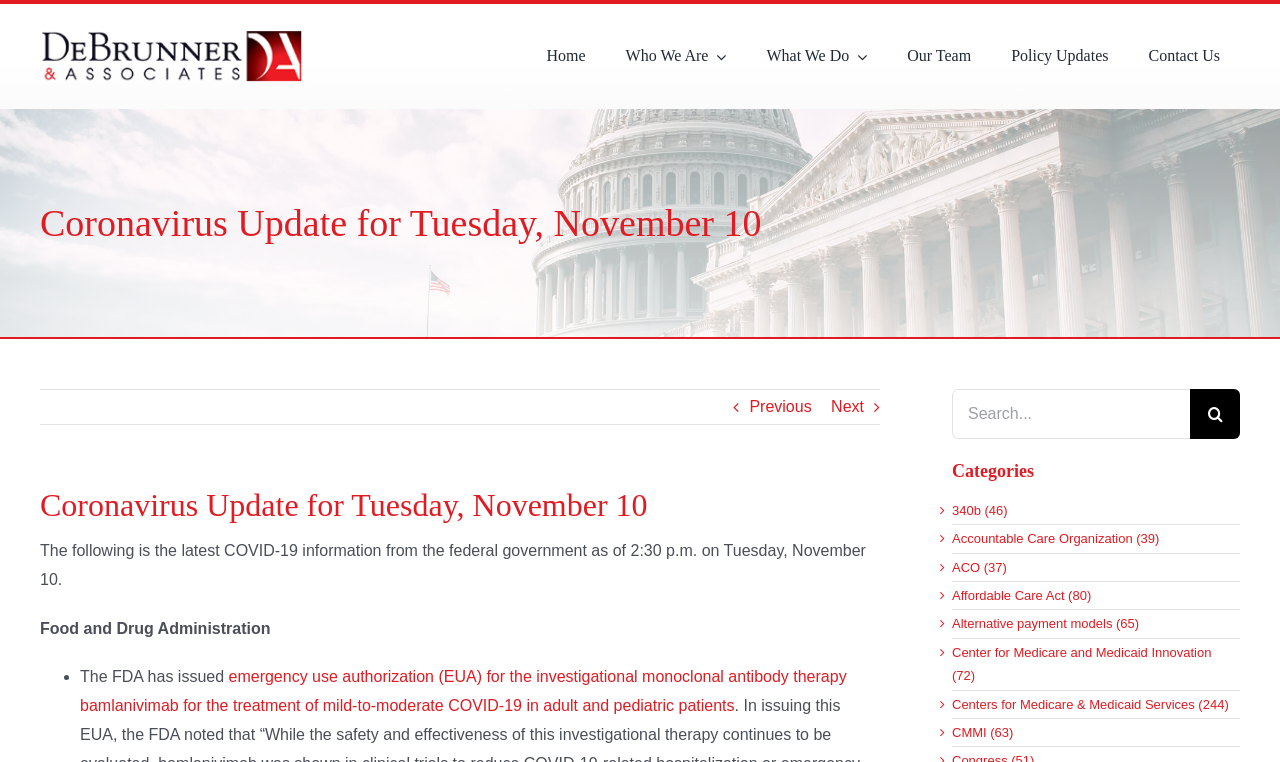What is the purpose of the search box?
Based on the image, answer the question with as much detail as possible.

I found the search box by looking at the top-right corner of the webpage, where I saw a search box with a placeholder text 'Search...' and a button with a magnifying glass icon. This suggests that the search box is for searching COVID-19 related information on the webpage.